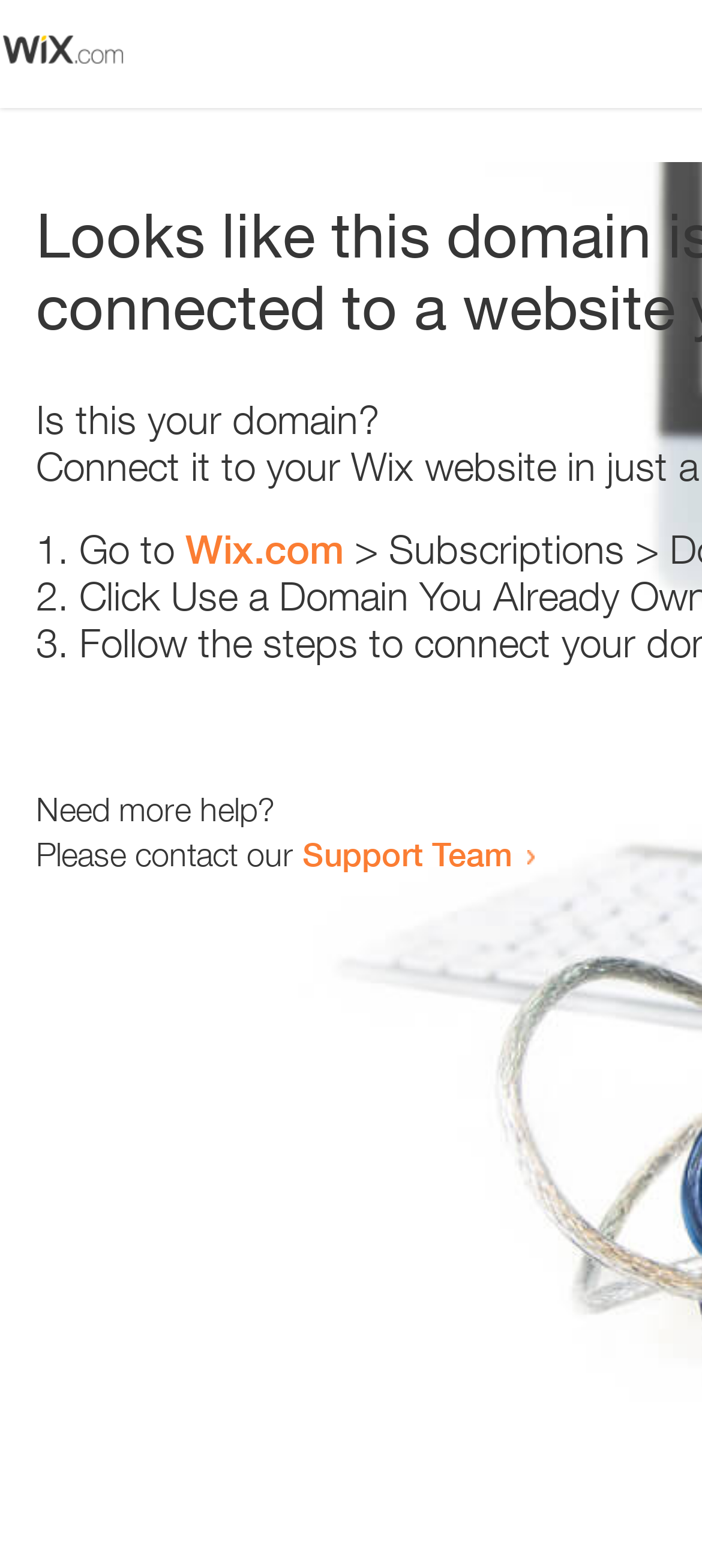Determine the bounding box coordinates for the UI element matching this description: "Wix.com".

[0.264, 0.335, 0.49, 0.365]